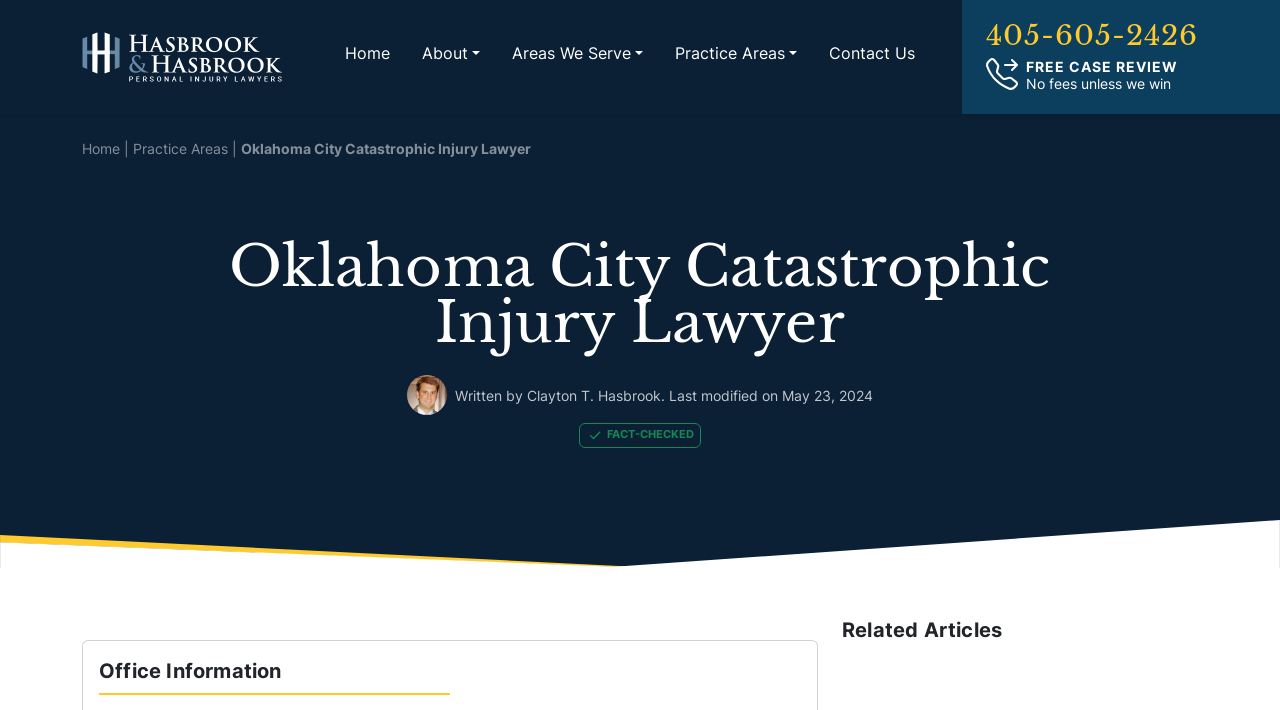Indicate the bounding box coordinates of the element that must be clicked to execute the instruction: "Search for something". The coordinates should be given as four float numbers between 0 and 1, i.e., [left, top, right, bottom].

None